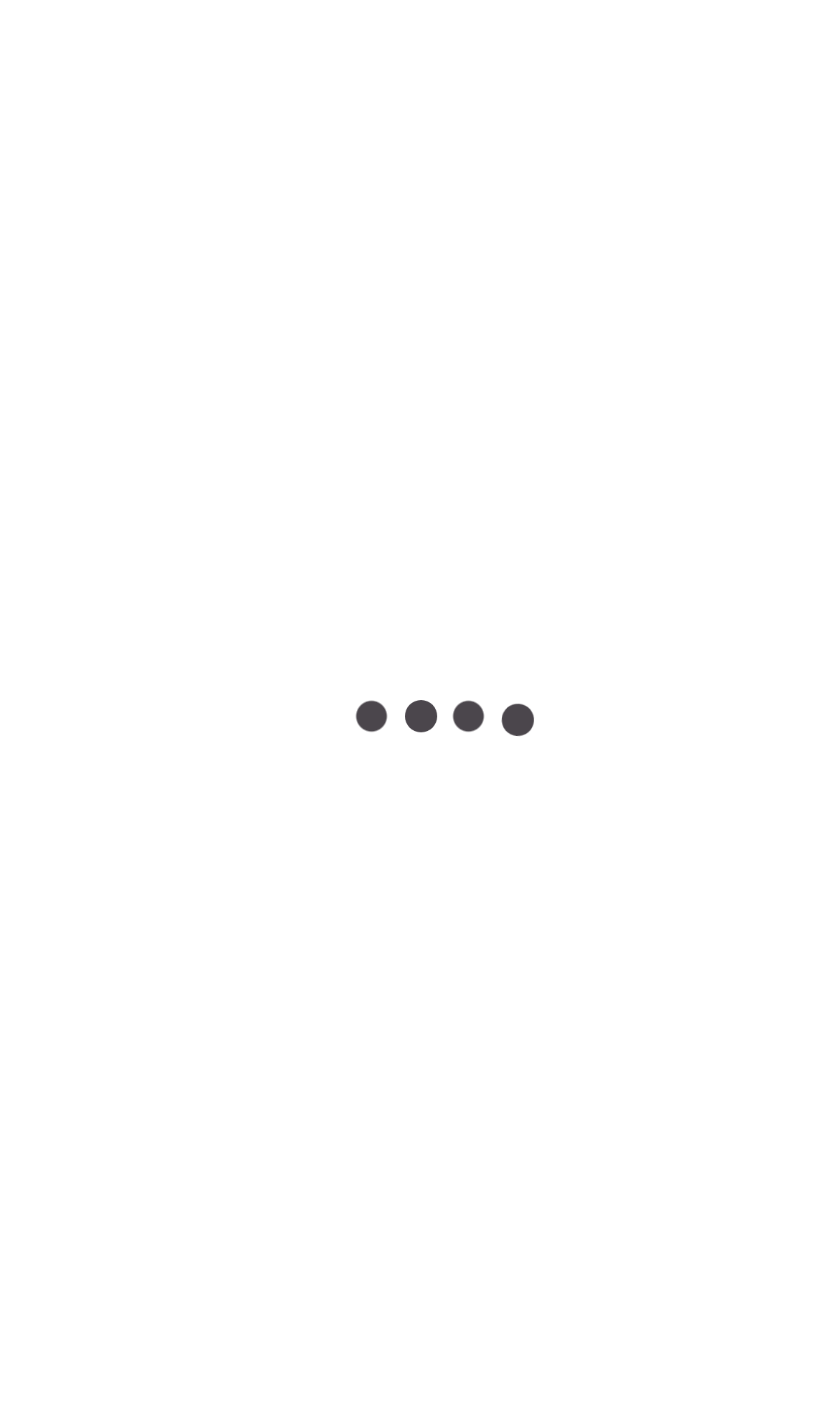Can you find the bounding box coordinates of the area I should click to execute the following instruction: "Click on the Facebook link"?

[0.0, 0.386, 0.103, 0.447]